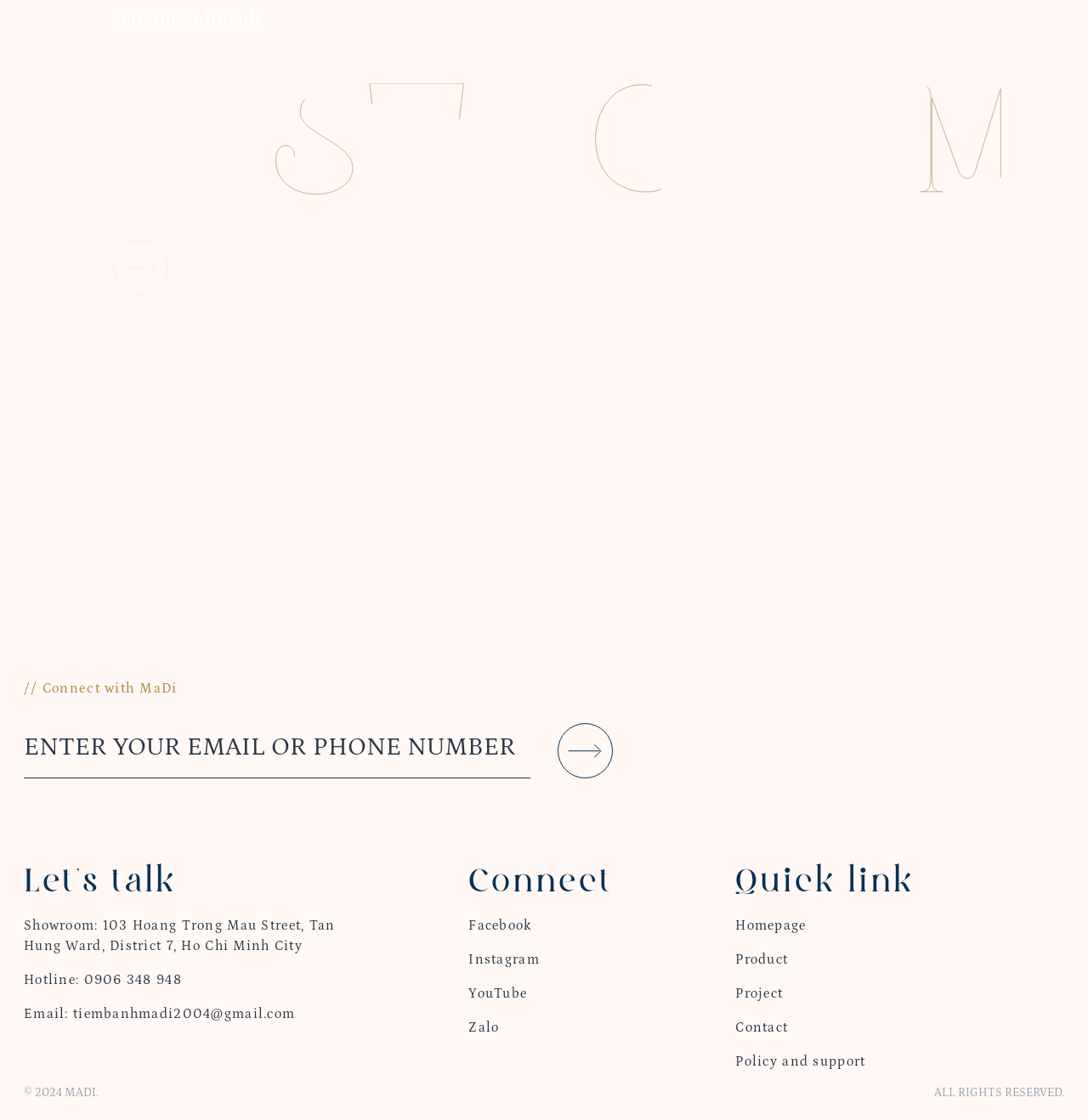What is the purpose of the textbox? Examine the screenshot and reply using just one word or a brief phrase.

Enter email or phone number